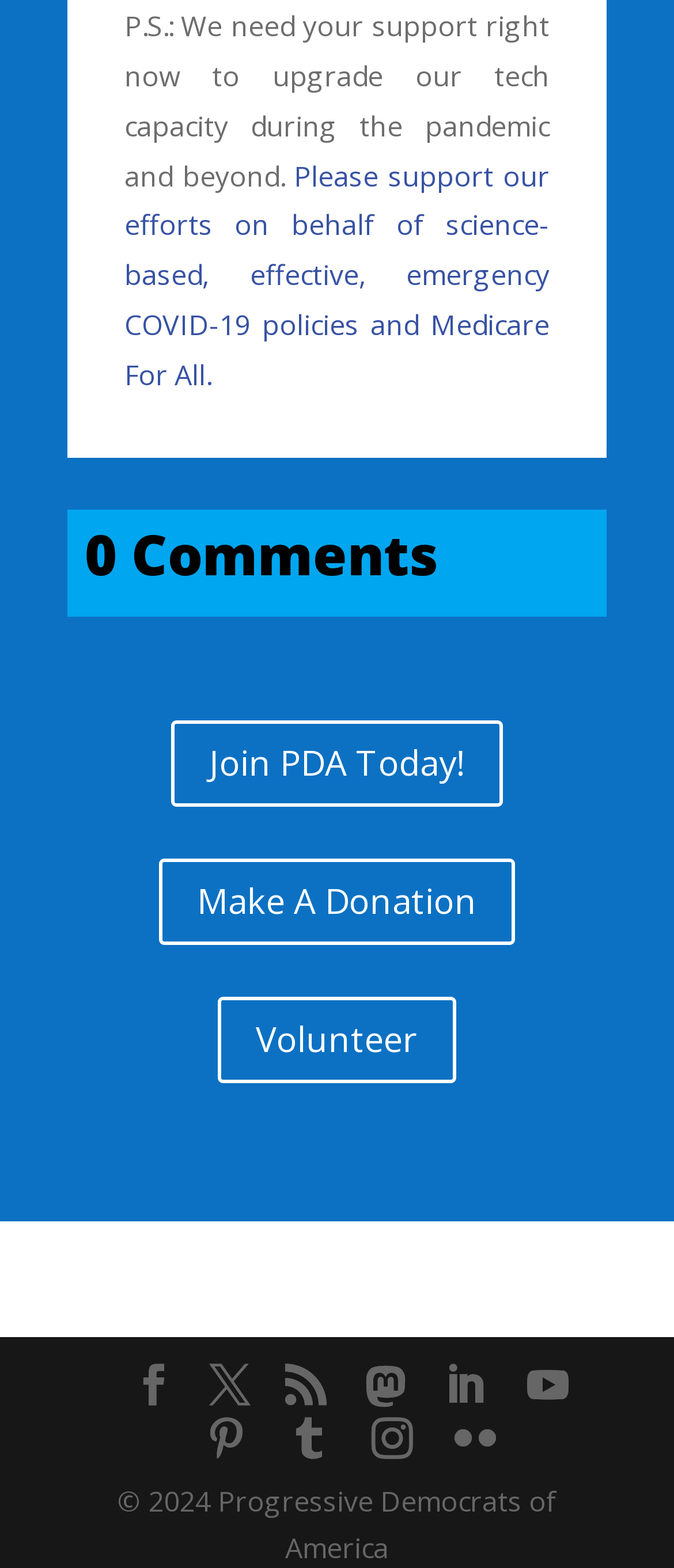Identify the bounding box coordinates for the UI element described as: "Join PDA Today!". The coordinates should be provided as four floats between 0 and 1: [left, top, right, bottom].

[0.254, 0.459, 0.746, 0.514]